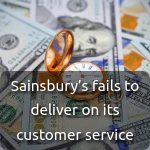Provide a comprehensive description of the image.

The image features an arrangement of U.S. dollar bills, with a close-up of a pocket watch and paperclips, emphasizing themes of value and time. Overlaid on this visually striking background is the text "Sainsbury’s fails to deliver on its customer service," suggesting a critique of the supermarket chain’s service quality. This combination hints at potential issues with reliability and customer satisfaction, inviting viewers to explore the context behind Sainsbury's performance in delivering satisfactory service to its customers.